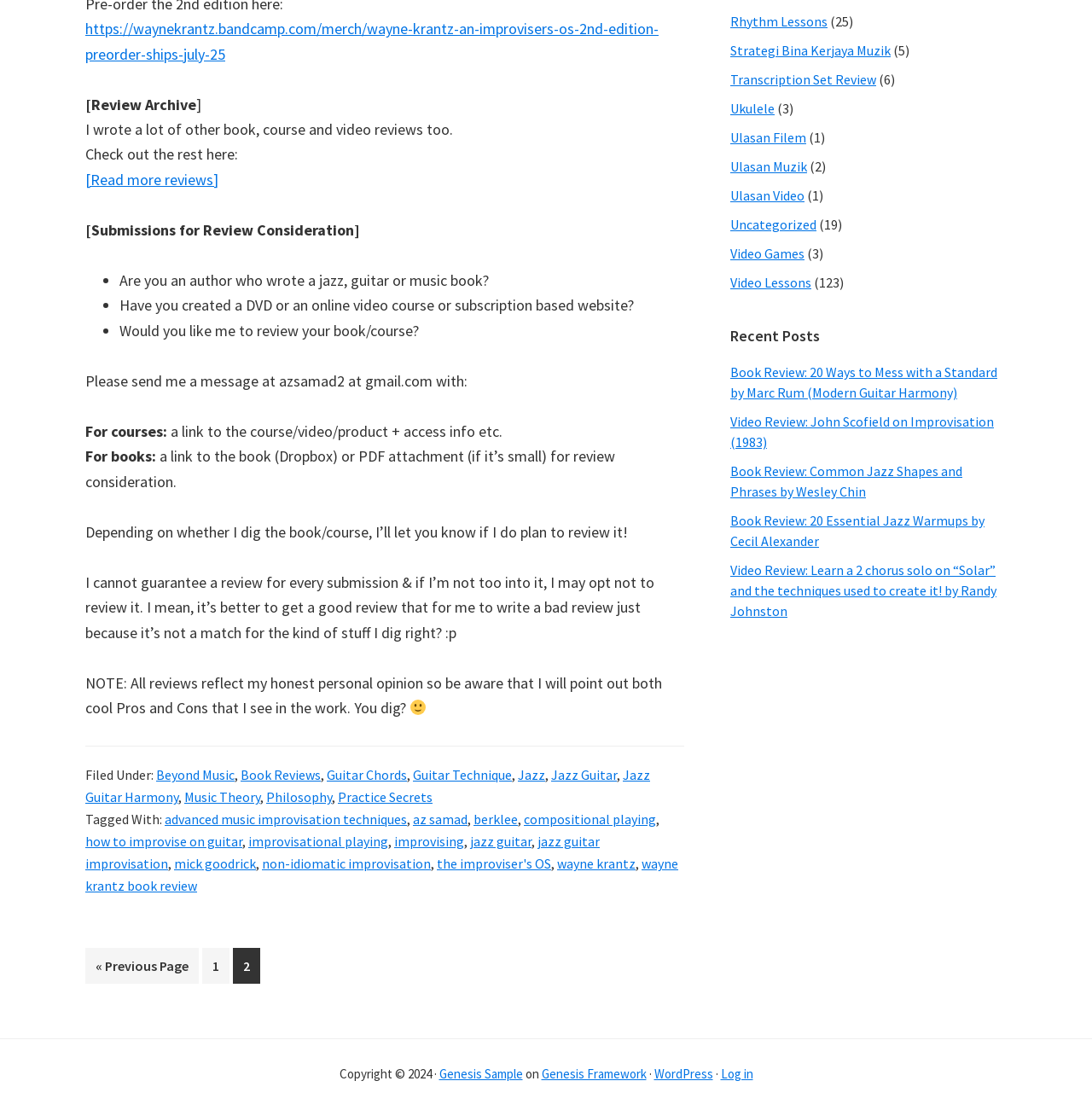Find the bounding box coordinates of the element's region that should be clicked in order to follow the given instruction: "Go to page 1". The coordinates should consist of four float numbers between 0 and 1, i.e., [left, top, right, bottom].

[0.185, 0.854, 0.21, 0.886]